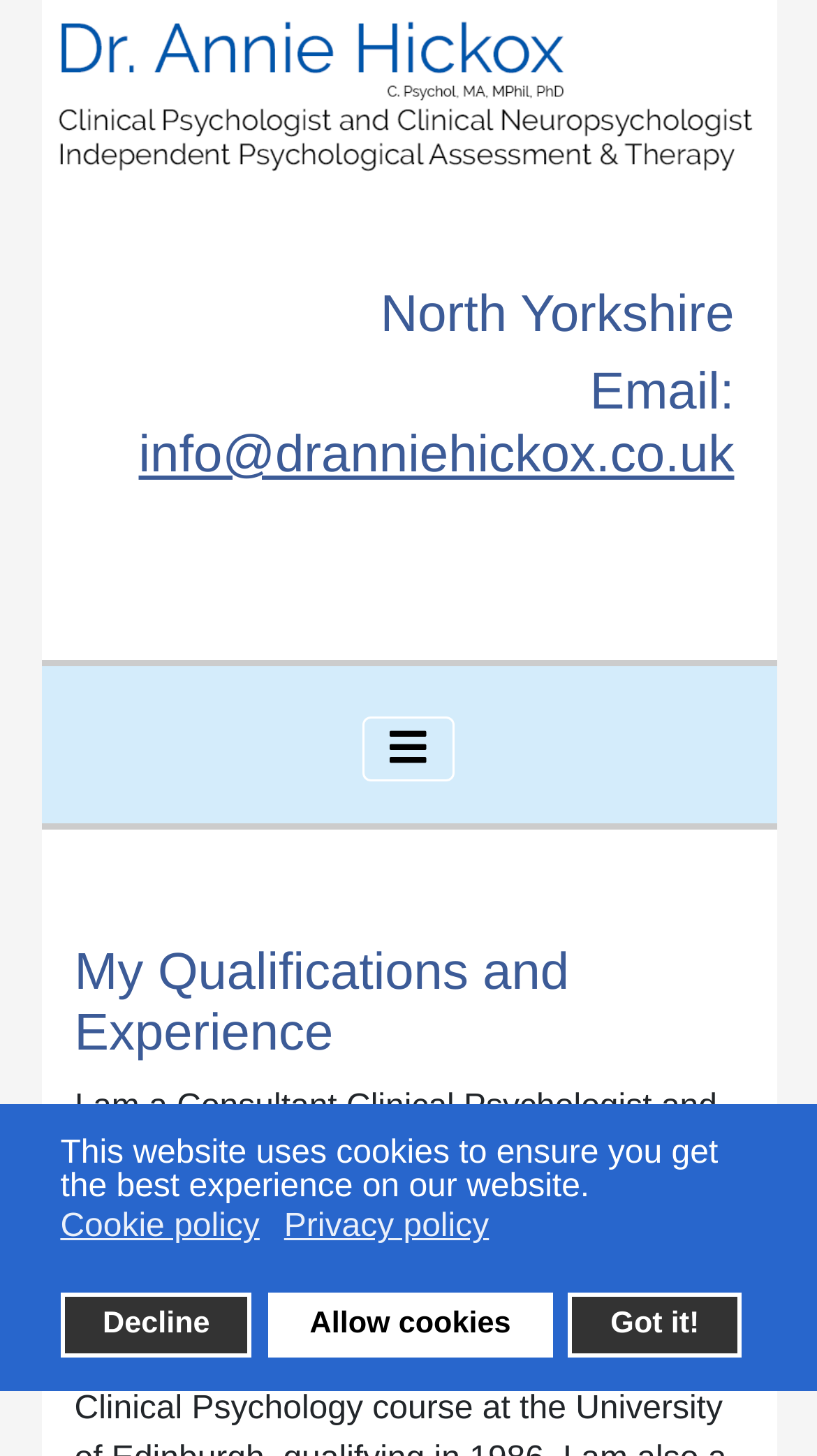Give a detailed account of the webpage's layout and content.

This webpage is about Dr. Annie Hickox, a Consultant Clinical Psychologist and Neuropsychologist based in North Yorkshire. At the top of the page, there is a large image of Dr. Hickox, spanning almost the entire width of the page. Below the image, there are two headings, one displaying "North Yorkshire" and the other showing the email address "info@dranniehickox.co.uk" with a link to send an email.

To the right of the image, there is a link to the website's main page, "Dr Annie Hickox Clinical Psychologist | North Yorkshire", accompanied by a small image. Below this link, there is a navigation menu labeled "Main Menu" with a toggle button to expand or collapse it.

Further down the page, there is a section with two headings. The first heading is empty, and the second heading reads "My Qualifications and Experience". 

At the bottom of the page, there is a cookie consent dialog with a message explaining the use of cookies on the website. The dialog has four buttons: "Cookie policy", "Privacy policy", "Decline", and "Allow cookies", as well as a "Got it!" button.